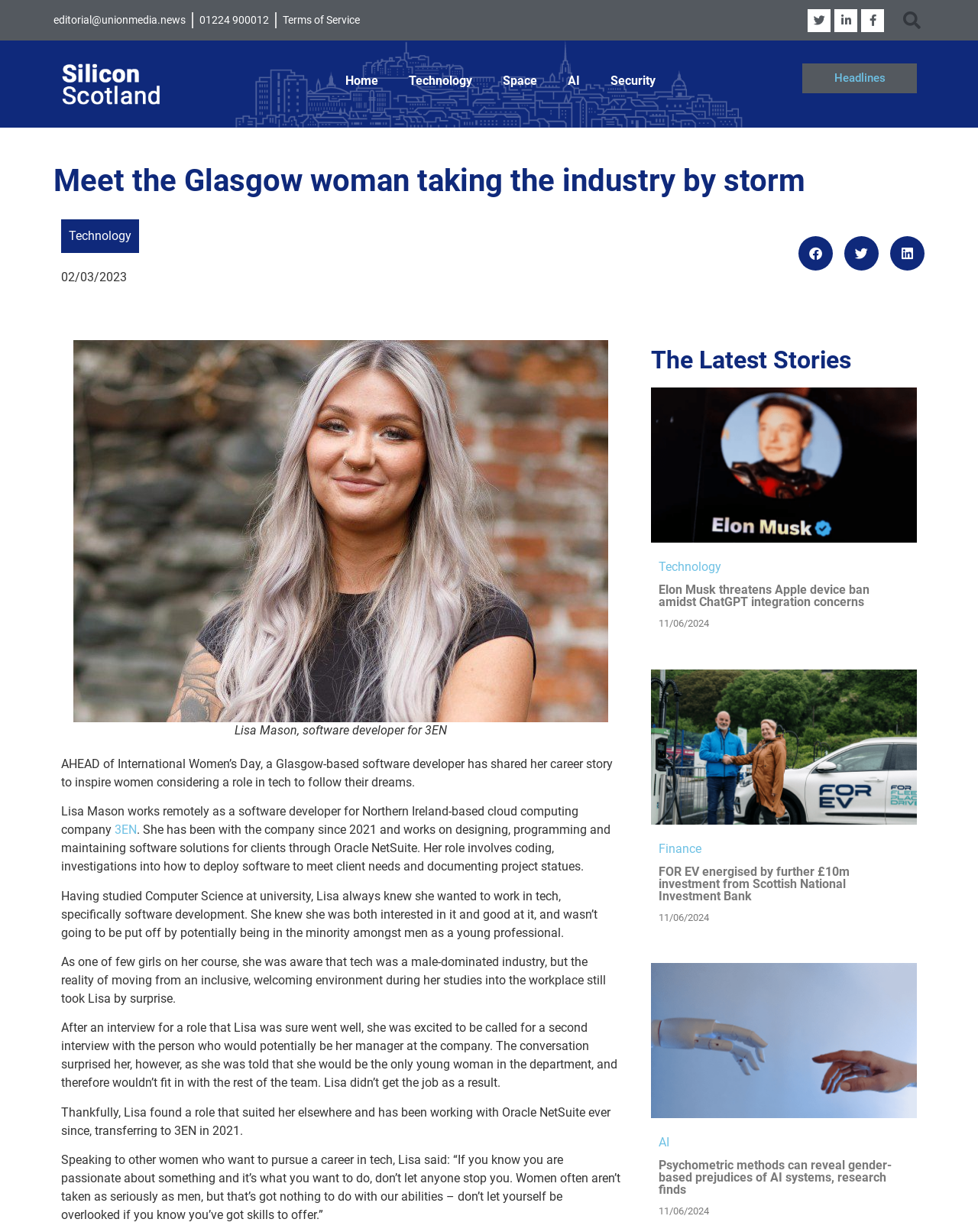Construct a comprehensive caption that outlines the webpage's structure and content.

This webpage is about a Glasgow-based software developer, Lisa Mason, who shares her career story to inspire women considering a role in tech. The page has a prominent heading "Meet the Glasgow woman taking the industry by storm" at the top. Below the heading, there is a horizontal navigation bar with links to "Home", "Technology", "Space", "AI", and "Security". 

On the left side of the page, there is a figure with a caption "Lisa Mason, software developer for 3EN" and a brief description of Lisa Mason's career story. The text describes Lisa's experience as a software developer, her passion for tech, and her encounter with gender bias in the industry.

On the right side of the page, there are several links to social media platforms, including Twitter, LinkedIn, and Facebook, as well as a search bar. Below the social media links, there is a section titled "The Latest Stories" with three news articles, each with a heading and a brief summary. The articles are about Elon Musk threatening to ban Apple devices, a £10m investment in FOR EV, and research on gender-based prejudices in AI systems.

At the bottom of the page, there are several links to the website's terms of service, contact information, and social media platforms.